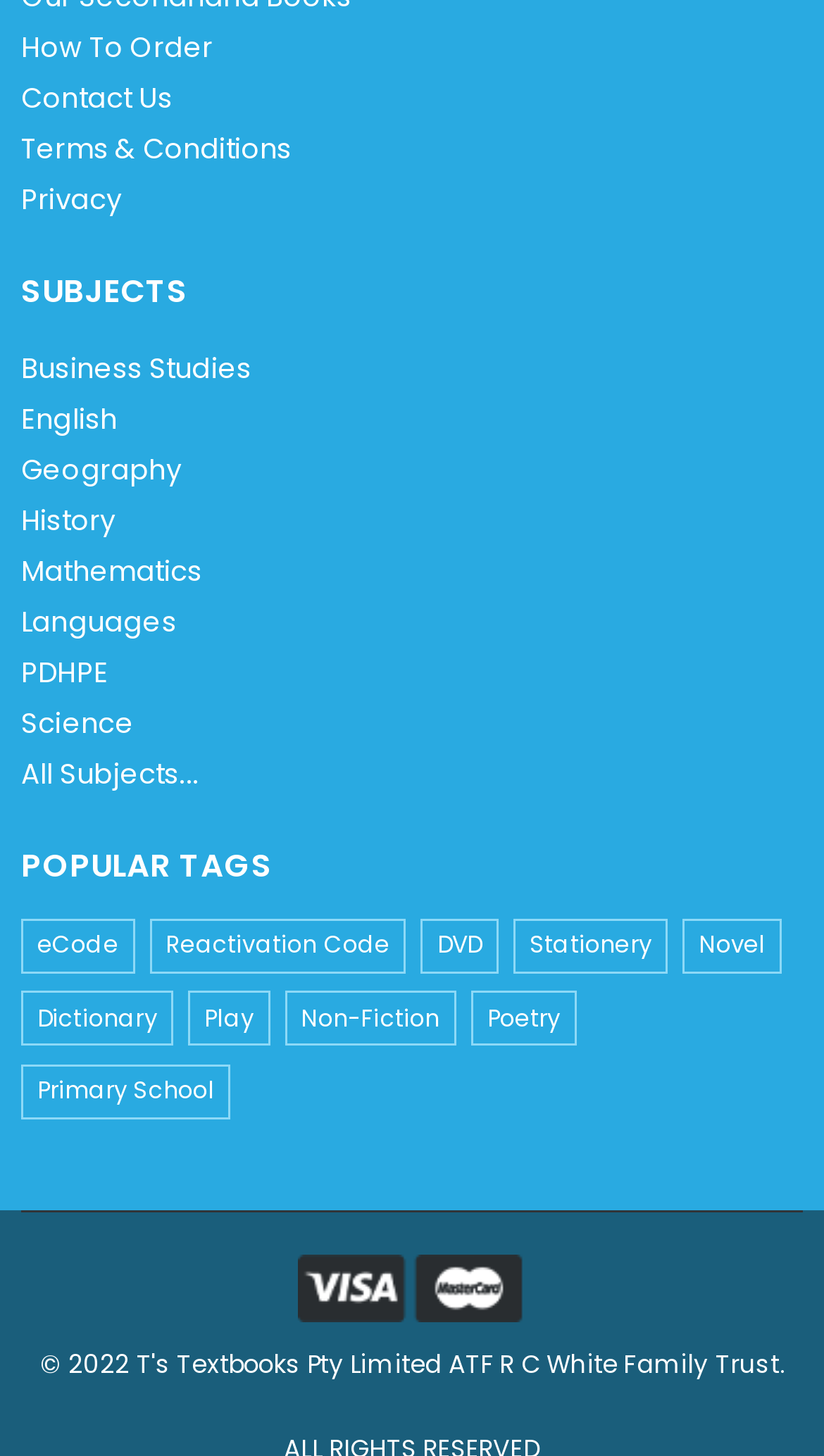Using the element description: "Terms & Conditions", determine the bounding box coordinates for the specified UI element. The coordinates should be four float numbers between 0 and 1, [left, top, right, bottom].

[0.026, 0.086, 0.354, 0.114]